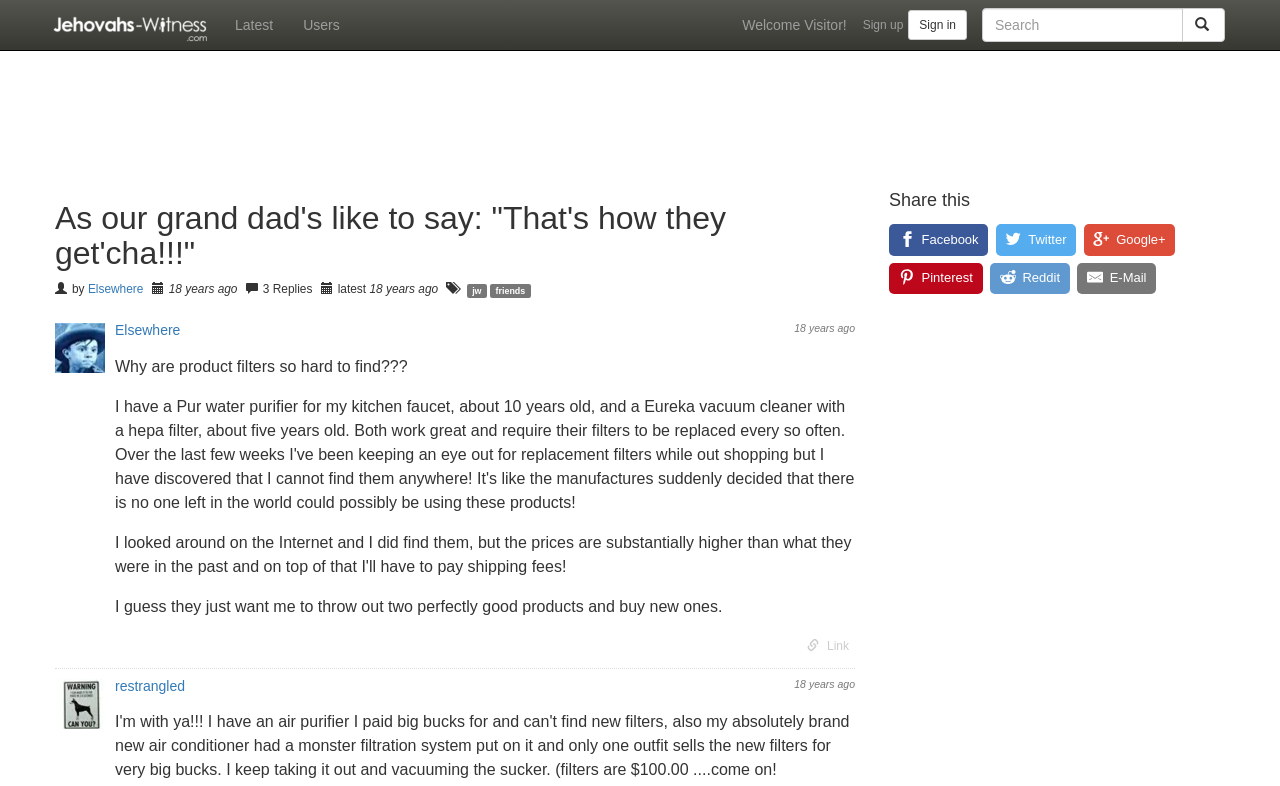What is the name of the author of the second post?
Answer the question with a detailed and thorough explanation.

I found the answer by looking at the heading element with the text 'restrangled 18 years ago' below the second post.